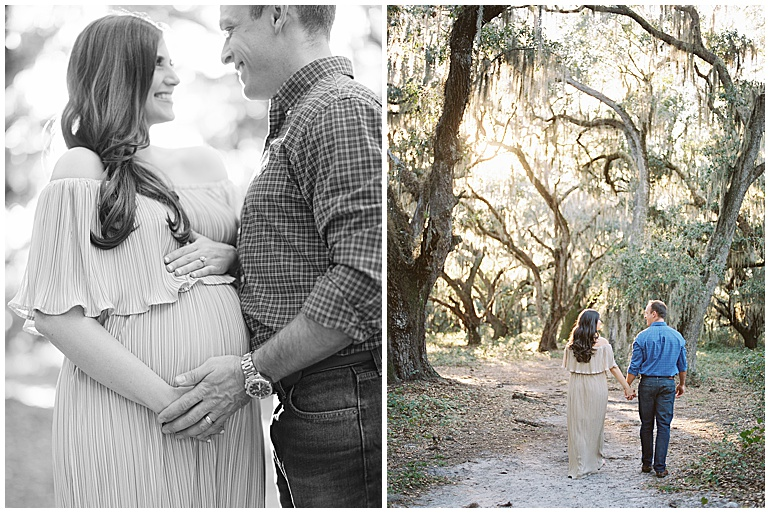Explain what is happening in the image with elaborate details.

This heartwarming photograph captures two distinct yet beautifully intertwined moments of a maternity photoshoot. On the left, a radiant expectant mother in a flowing, off-shoulder dress beams with joy as she cradles her baby bump. Standing close, her partner gazes at her with affection, showcasing a deeply intimate connection. 

On the right, the couple is depicted walking hand-in-hand down a serene path surrounded by grand, moss-draped trees, gently illuminated by soft, natural light. This enchanting outdoor setting symbolizes their journey together and the new chapter they are about to embrace as parents. Together, these images beautifully convey love, anticipation, and the magic of growing family bonds.